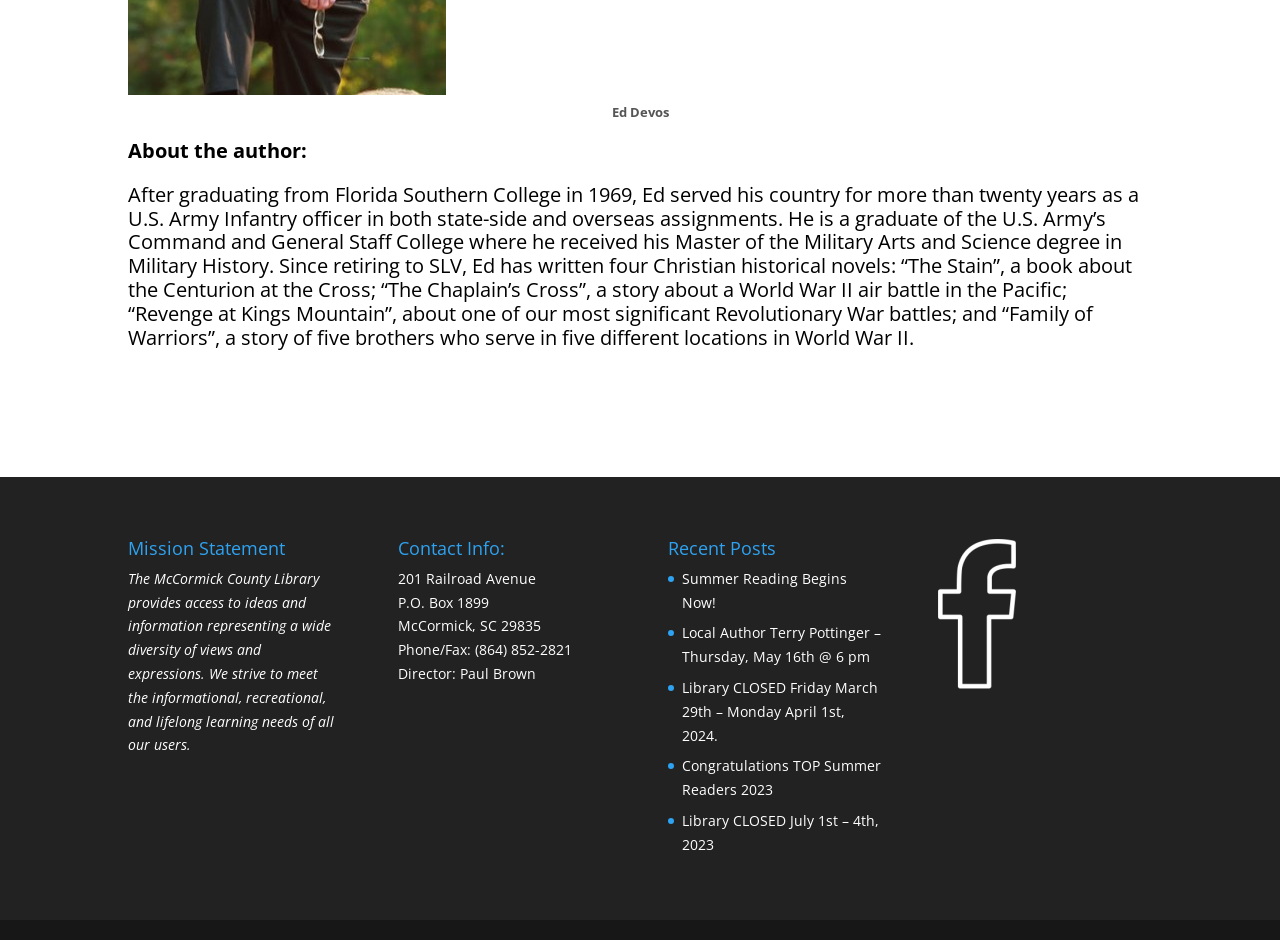What is the mission of the McCormick County Library? Based on the screenshot, please respond with a single word or phrase.

Provide access to ideas and information